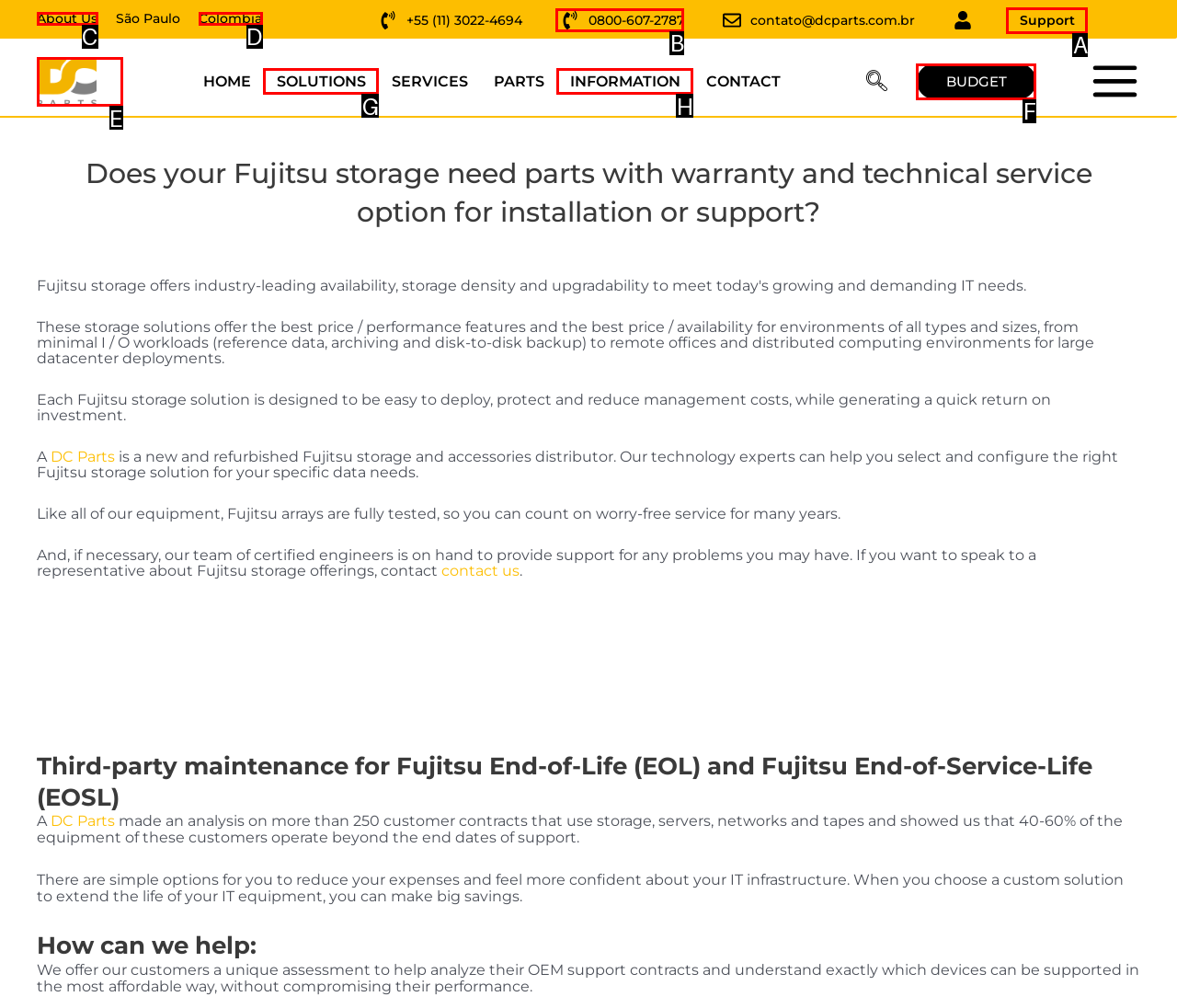Select the HTML element that best fits the description: About Us
Respond with the letter of the correct option from the choices given.

C